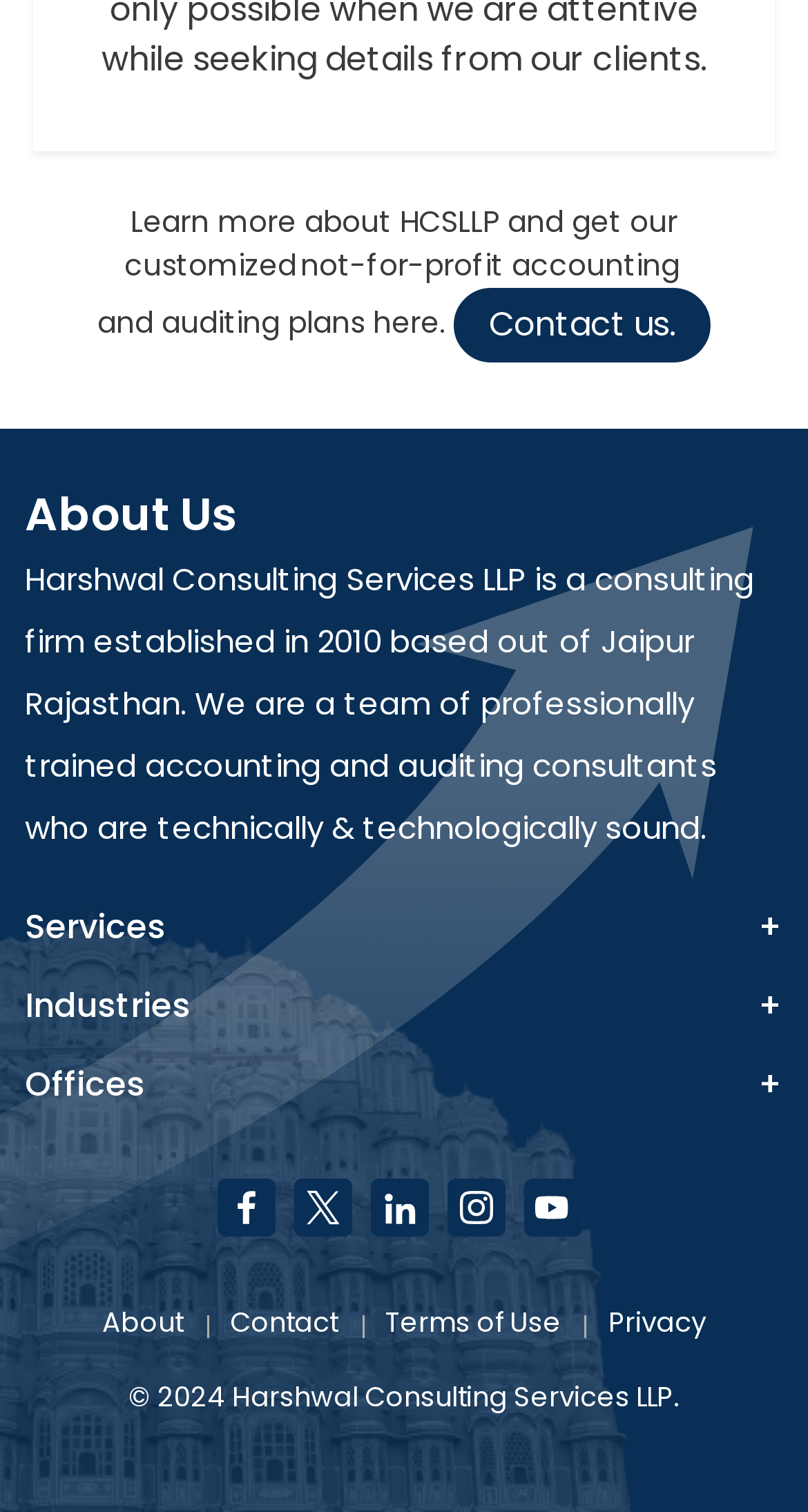How many social media links are available?
Please respond to the question with a detailed and thorough explanation.

The social media links can be found at the bottom of the webpage. There are 5 links: 'Facebook', 'Twitter', 'linkedin', 'Instagram', and 'Youtube'.